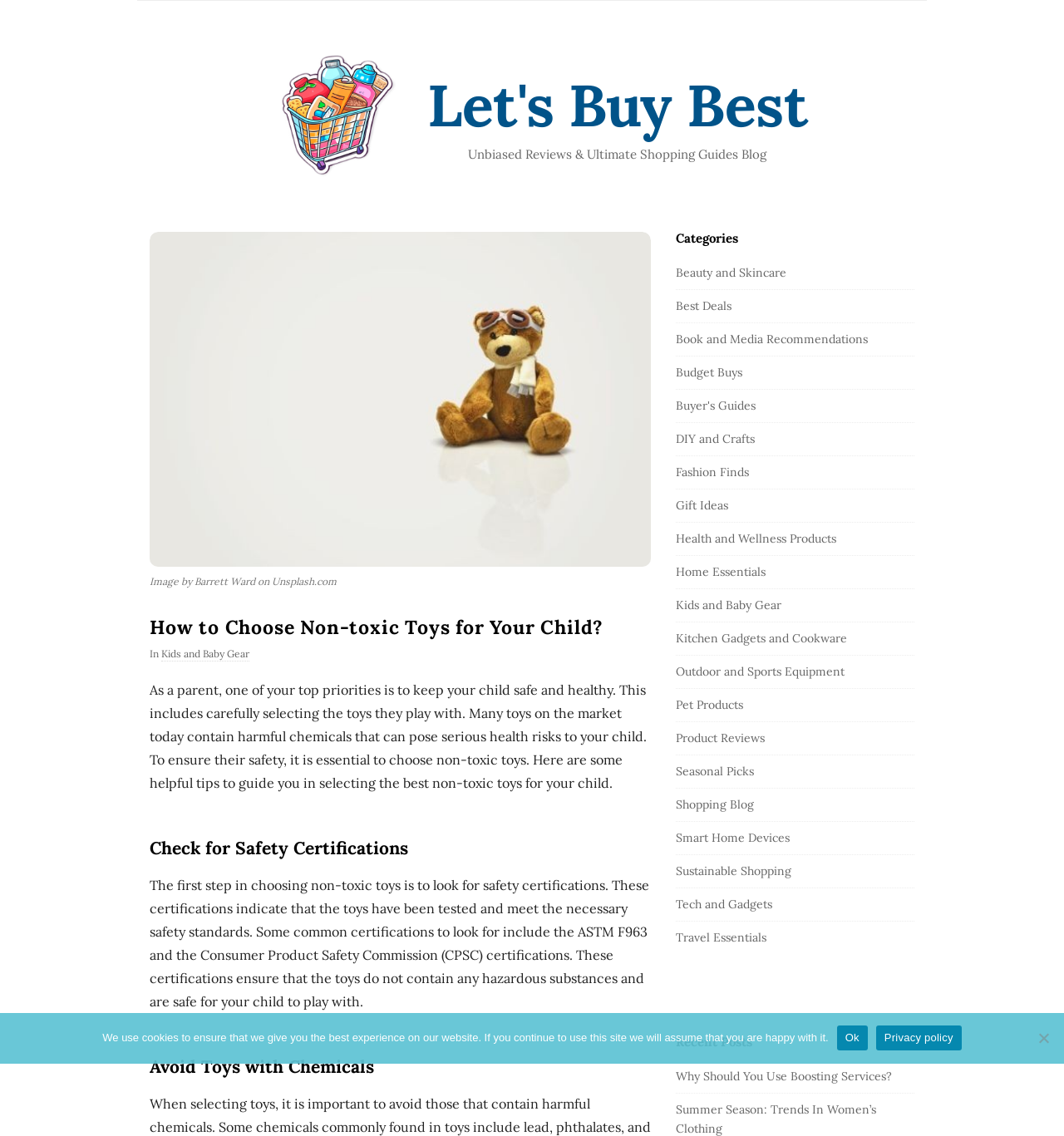Identify the bounding box of the UI component described as: "Let's Buy Best".

[0.402, 0.06, 0.759, 0.132]